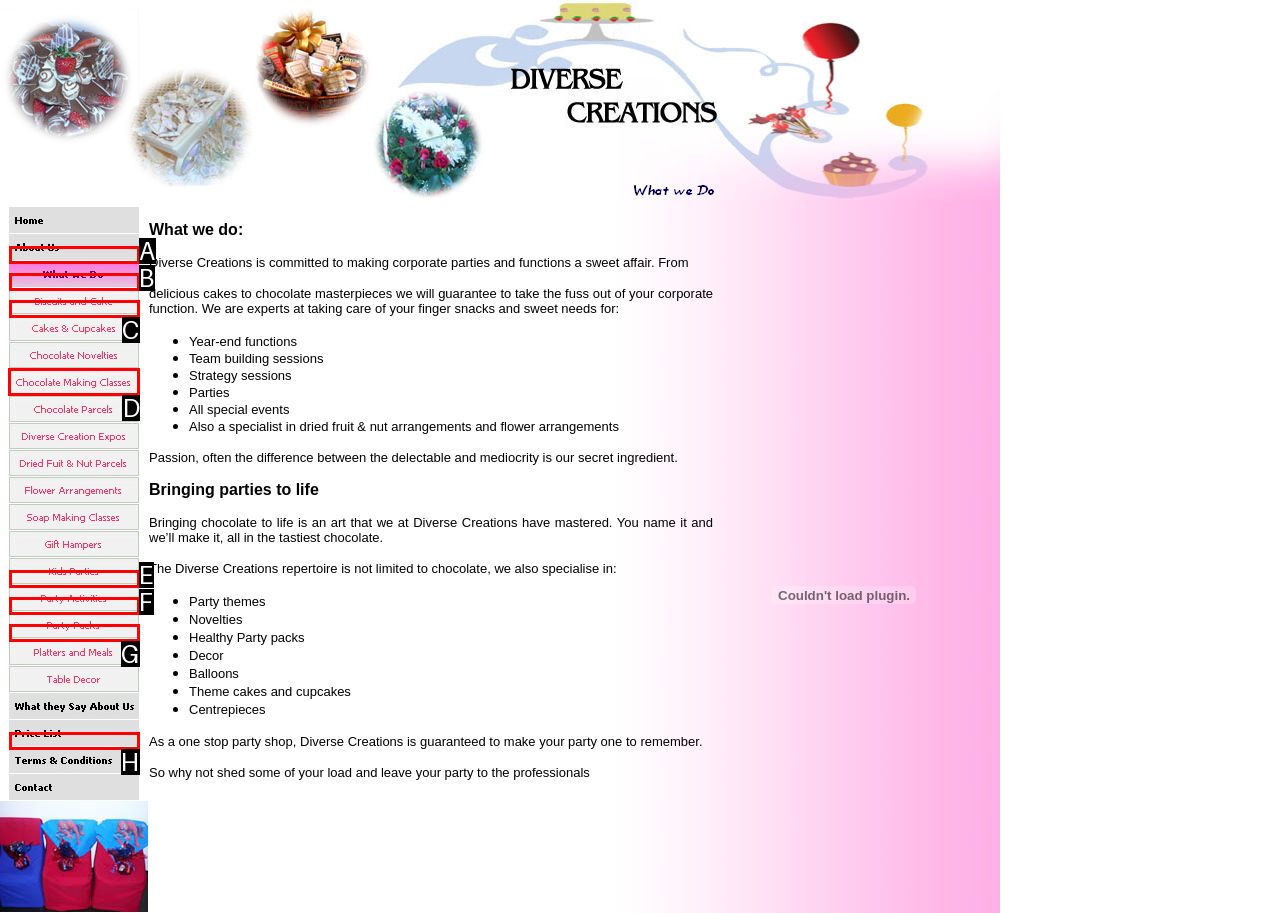Identify the correct lettered option to click in order to perform this task: Learn about Chocolate Making Classes. Respond with the letter.

D